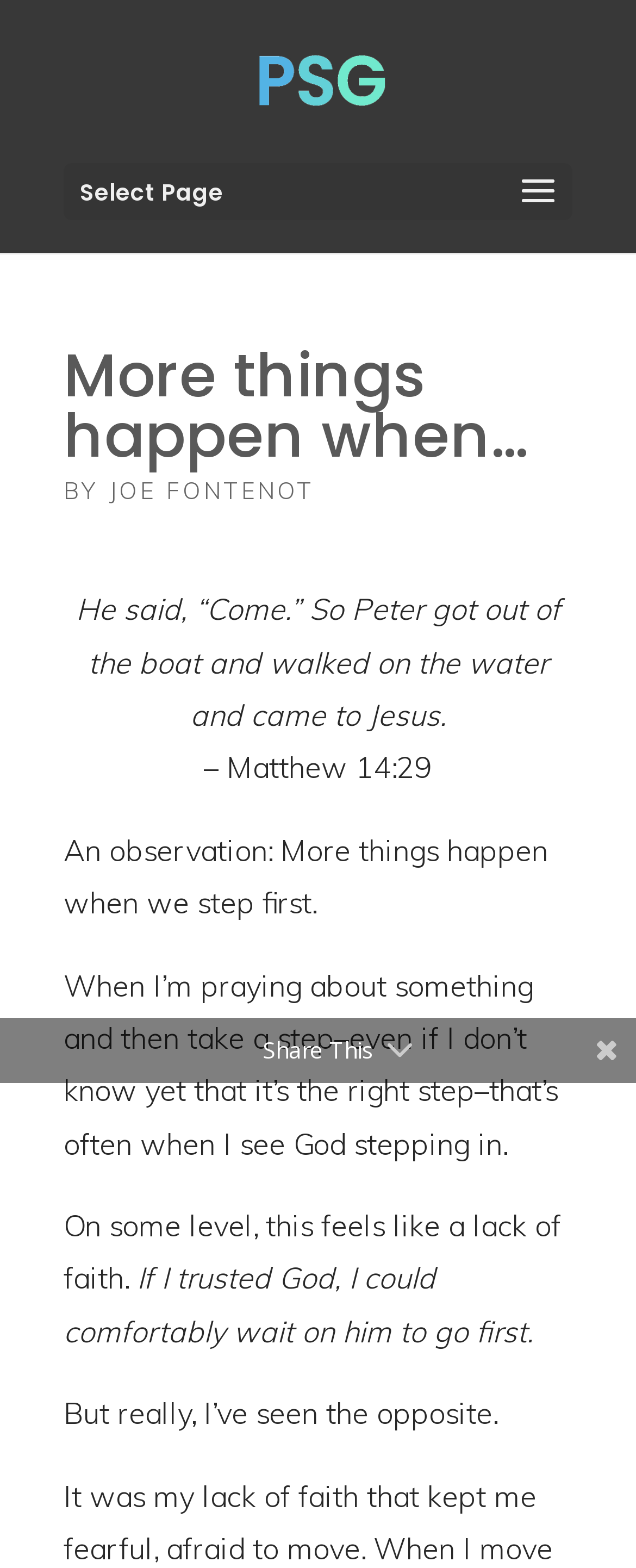Identify and extract the heading text of the webpage.

More things happen when…